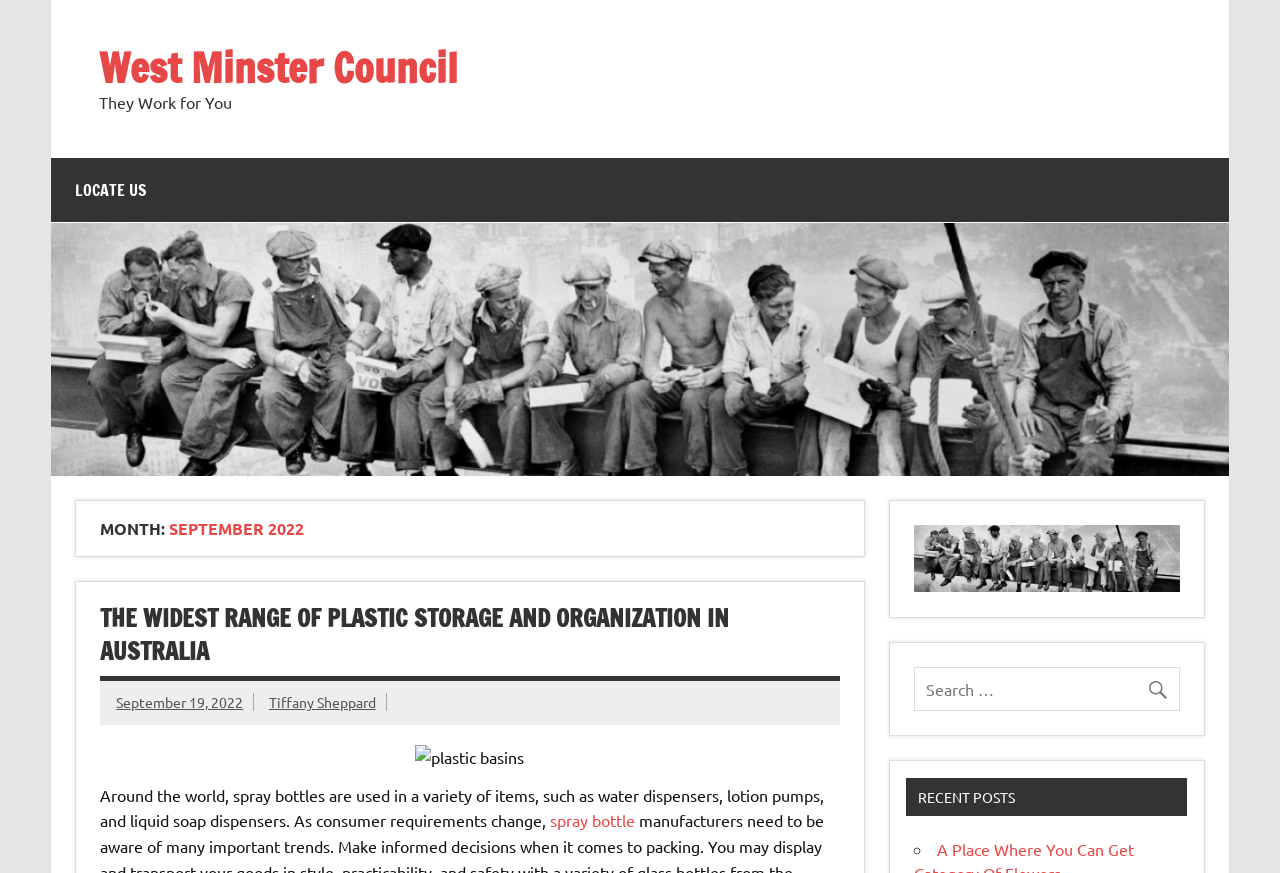What is the product mentioned in the post?
Provide a well-explained and detailed answer to the question.

The product mentioned in the post can be found in the link 'spray bottle', which is located in the text 'Around the world, spray bottles are used in a variety of items, such as water dispensers, lotion pumps, and liquid soap dispensers.'